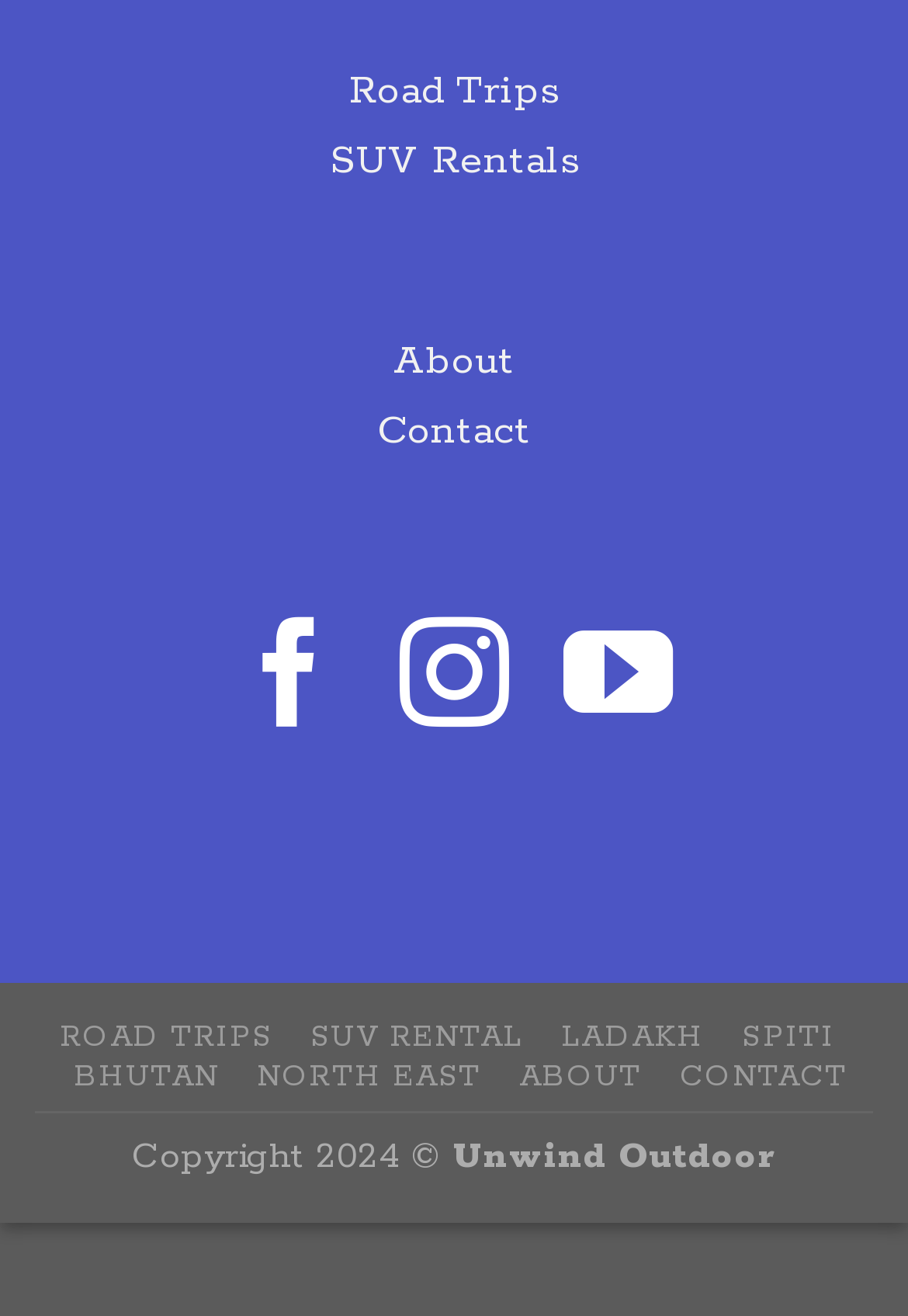Please provide a one-word or phrase answer to the question: 
What is the last item in the bottom navigation menu?

CONTACT